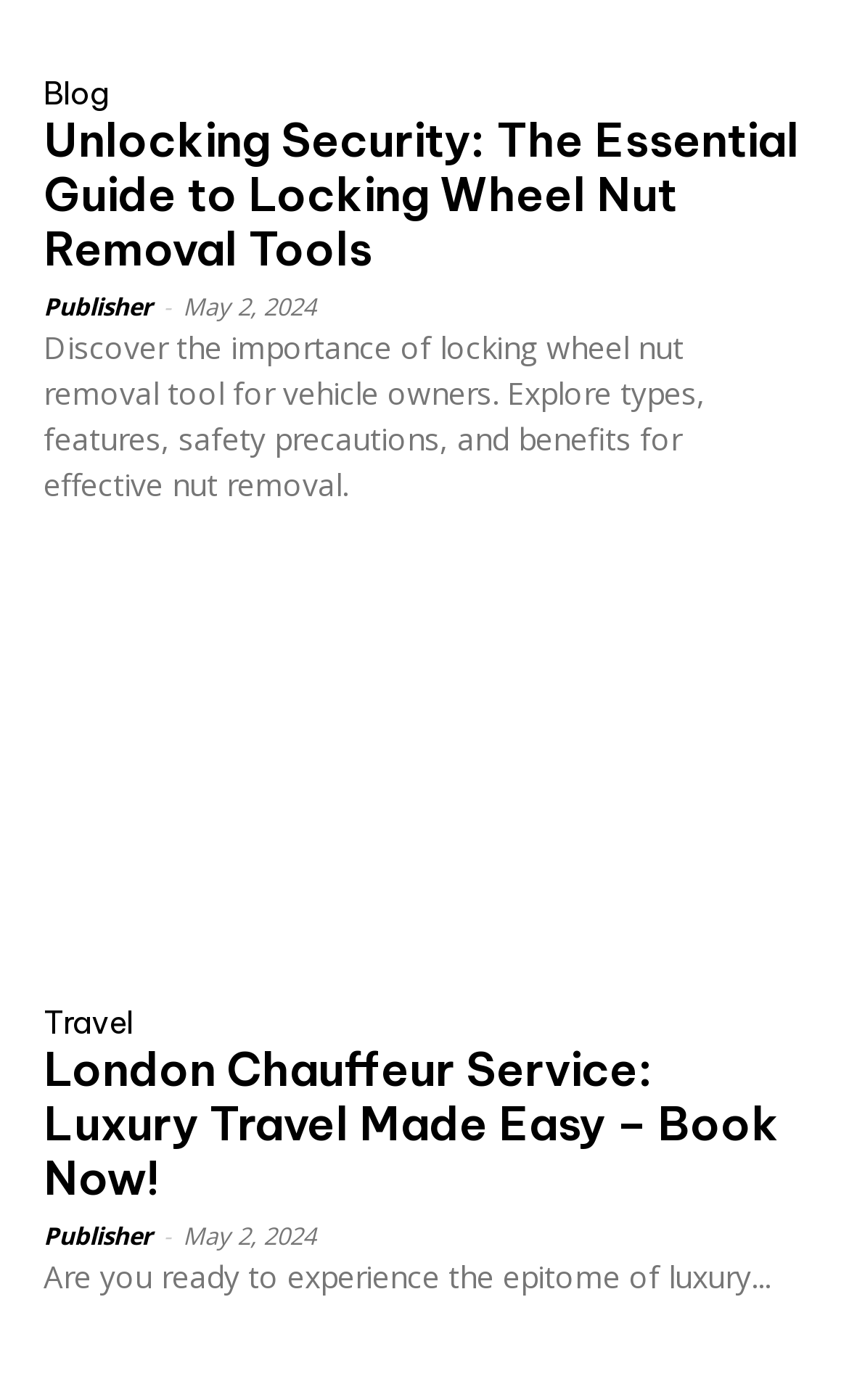Provide the bounding box coordinates of the UI element that matches the description: "Tubbercurry FRC".

None